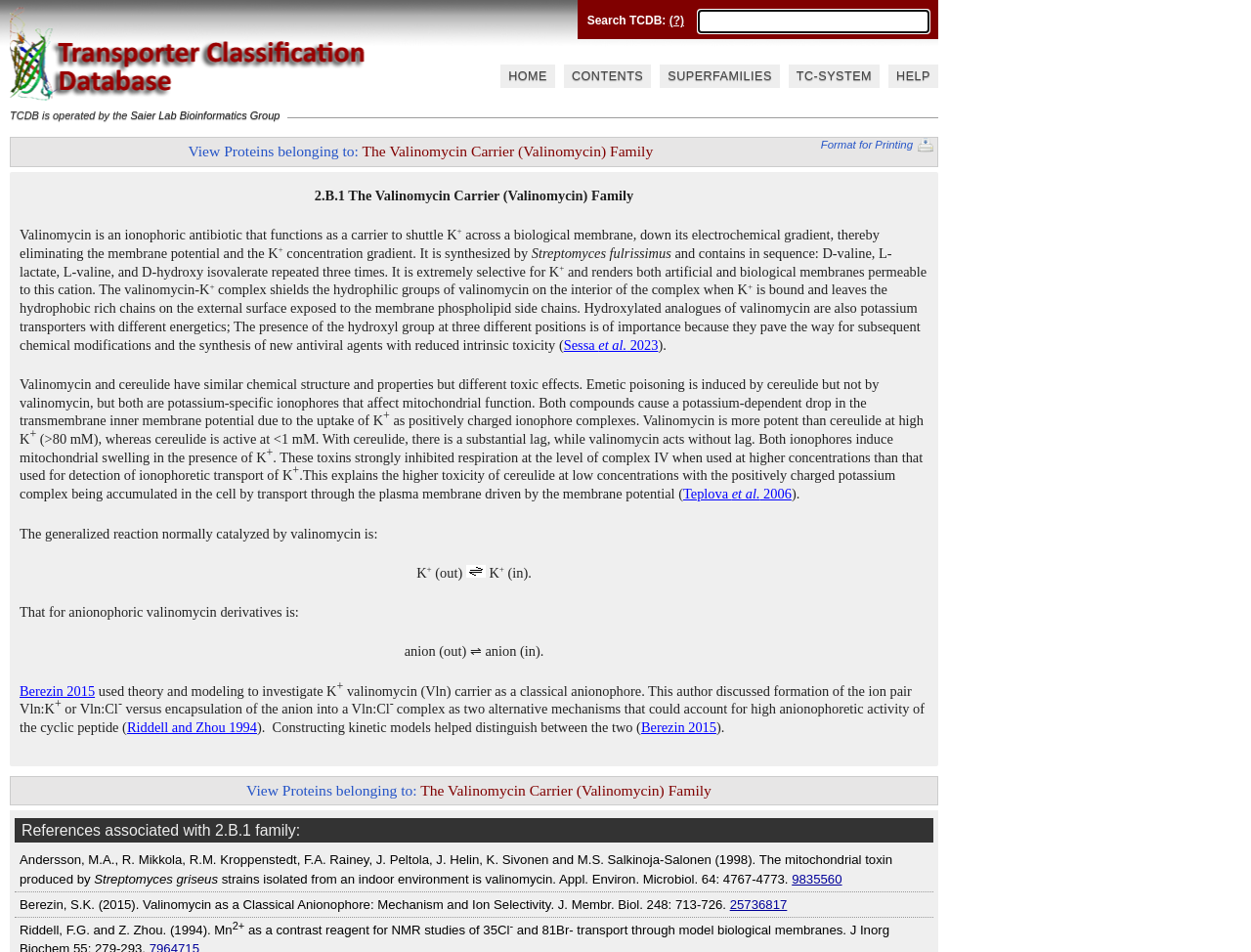Find the bounding box coordinates of the area to click in order to follow the instruction: "Search with TC ID, UniProt #, PDB ID, etc.".

[0.559, 0.011, 0.742, 0.034]